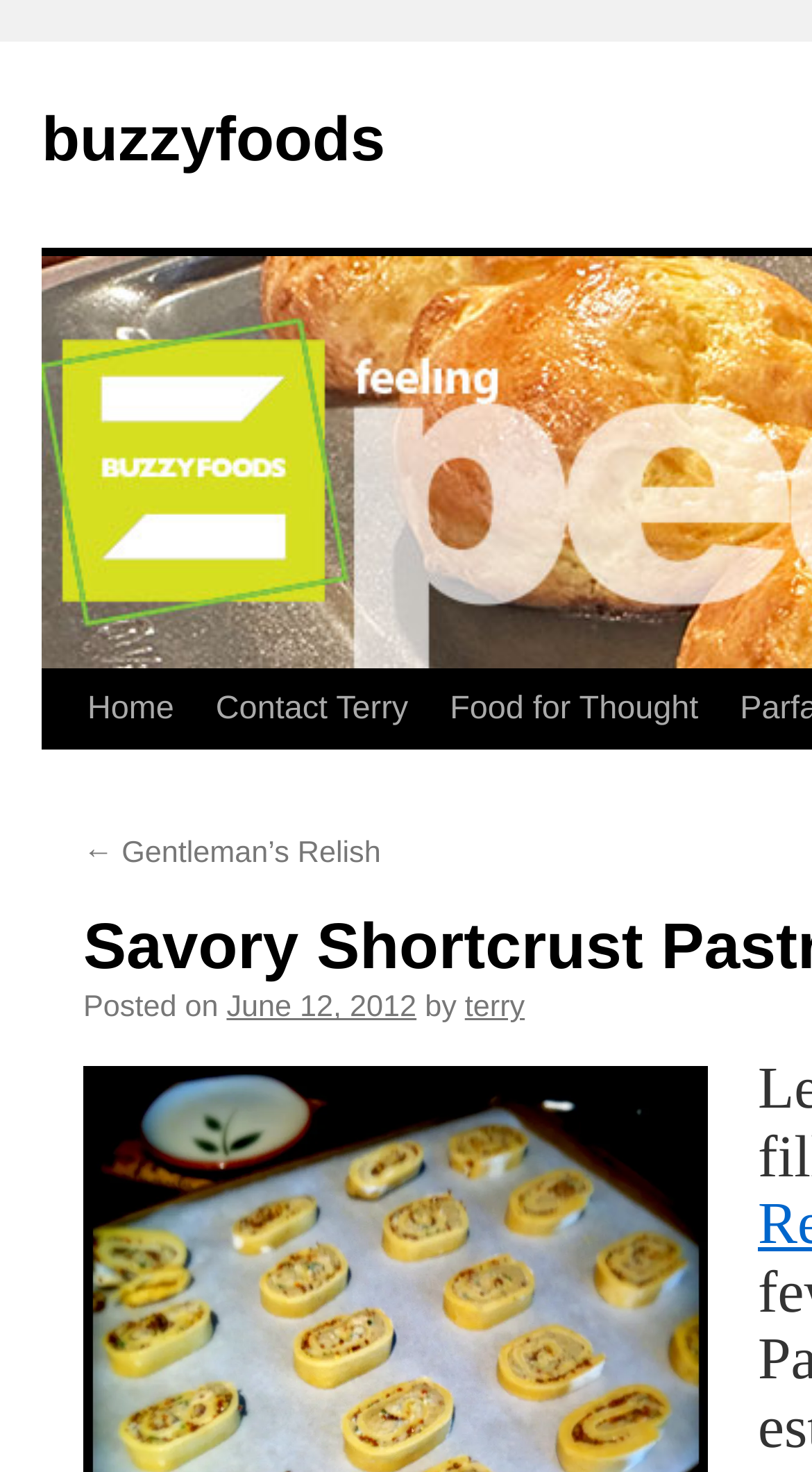What is the date of the post?
Please respond to the question with as much detail as possible.

I found the date of the post by looking at the link element with the text 'June 12, 2012' below the 'Posted on' text, which is a common format for displaying the date of a blog post.